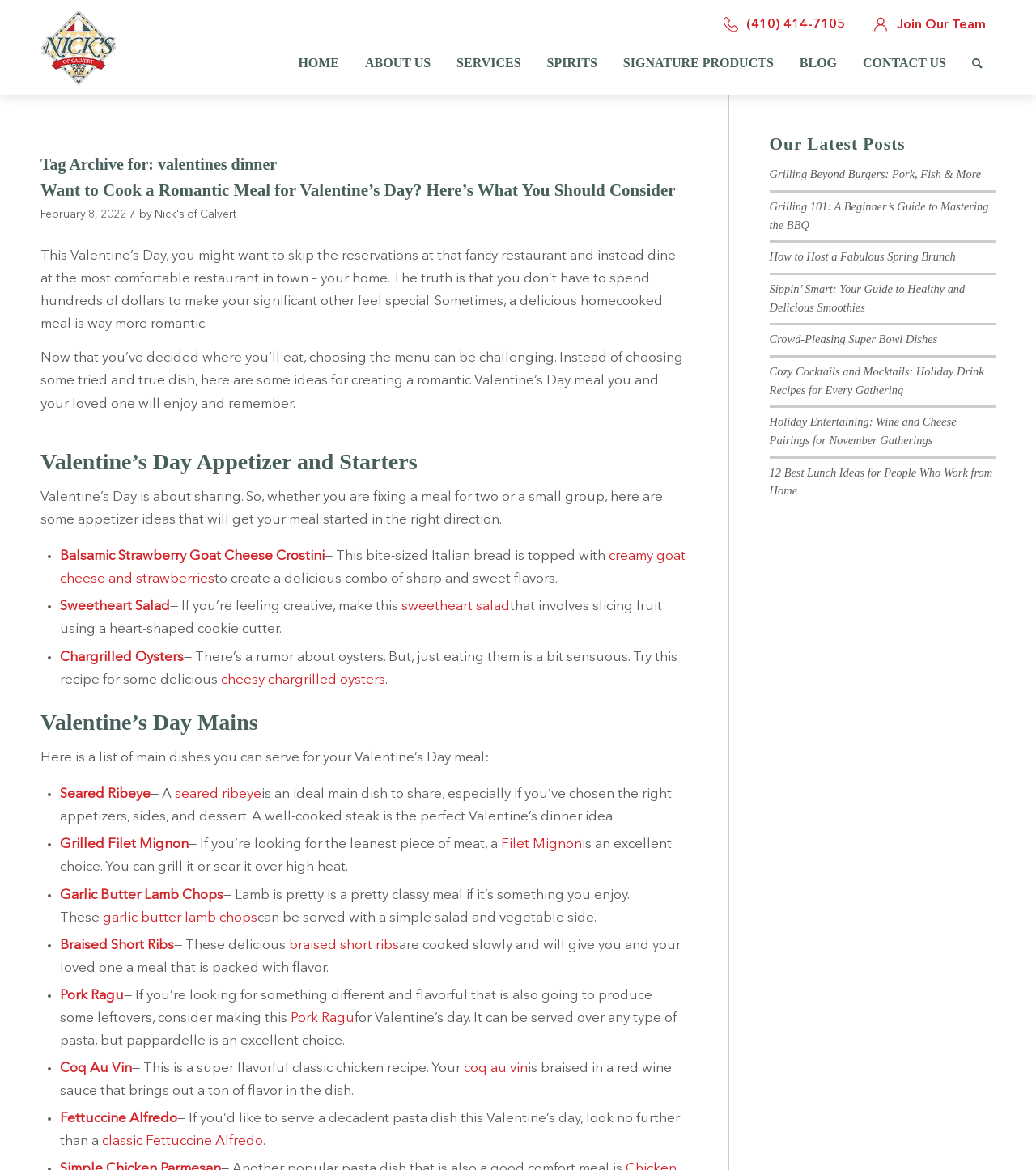Explain the webpage in detail.

The webpage is about Valentine's Day dinner ideas and recipes. At the top, there is a navigation menu with links to different sections of the website, including "HOME", "ABOUT US", "SERVICES", "SPIRITS", "SIGNATURE PRODUCTS", "BLOG", and "CONTACT US". Below the menu, there is a heading that reads "Tag Archive for: valentines dinner". 

Underneath the heading, there is an article with a title "Want to Cook a Romantic Meal for Valentine’s Day? Here’s What You Should Consider". The article is dated February 8, 2022, and is written by "Nick's of Calvert". The article starts by suggesting that instead of going to a fancy restaurant, one can cook a romantic meal at home. It then provides ideas for creating a romantic Valentine's Day meal, including appetizers, starters, and main dishes.

The article is divided into sections, including "Valentine’s Day Appetizer and Starters" and "Valentine’s Day Mains". Each section lists several recipe ideas, including "Balsamic Strawberry Goat Cheese Crostini", "Sweetheart Salad", "Chargrilled Oysters", "Seared Ribeye", "Grilled Filet Mignon", "Garlic Butter Lamb Chops", "Braised Short Ribs", "Pork Ragu", and "Coq Au Vin". Each recipe idea is accompanied by a brief description and a link to the full recipe.

On the right side of the page, there are two links: "(410) 414-7105" and "Join Our Team".